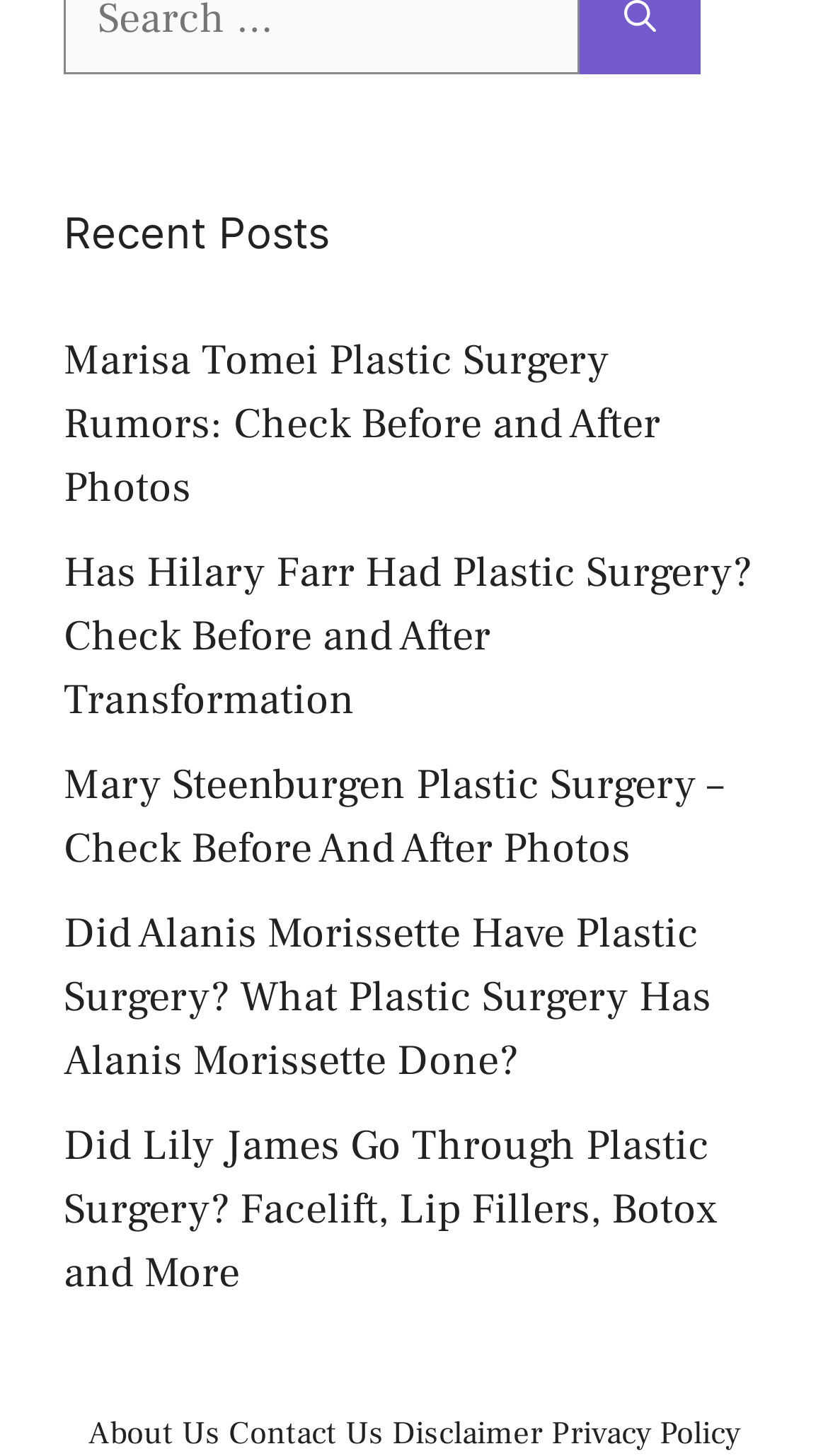Provide the bounding box coordinates for the UI element that is described as: "Disclaimer".

[0.473, 0.97, 0.655, 0.998]